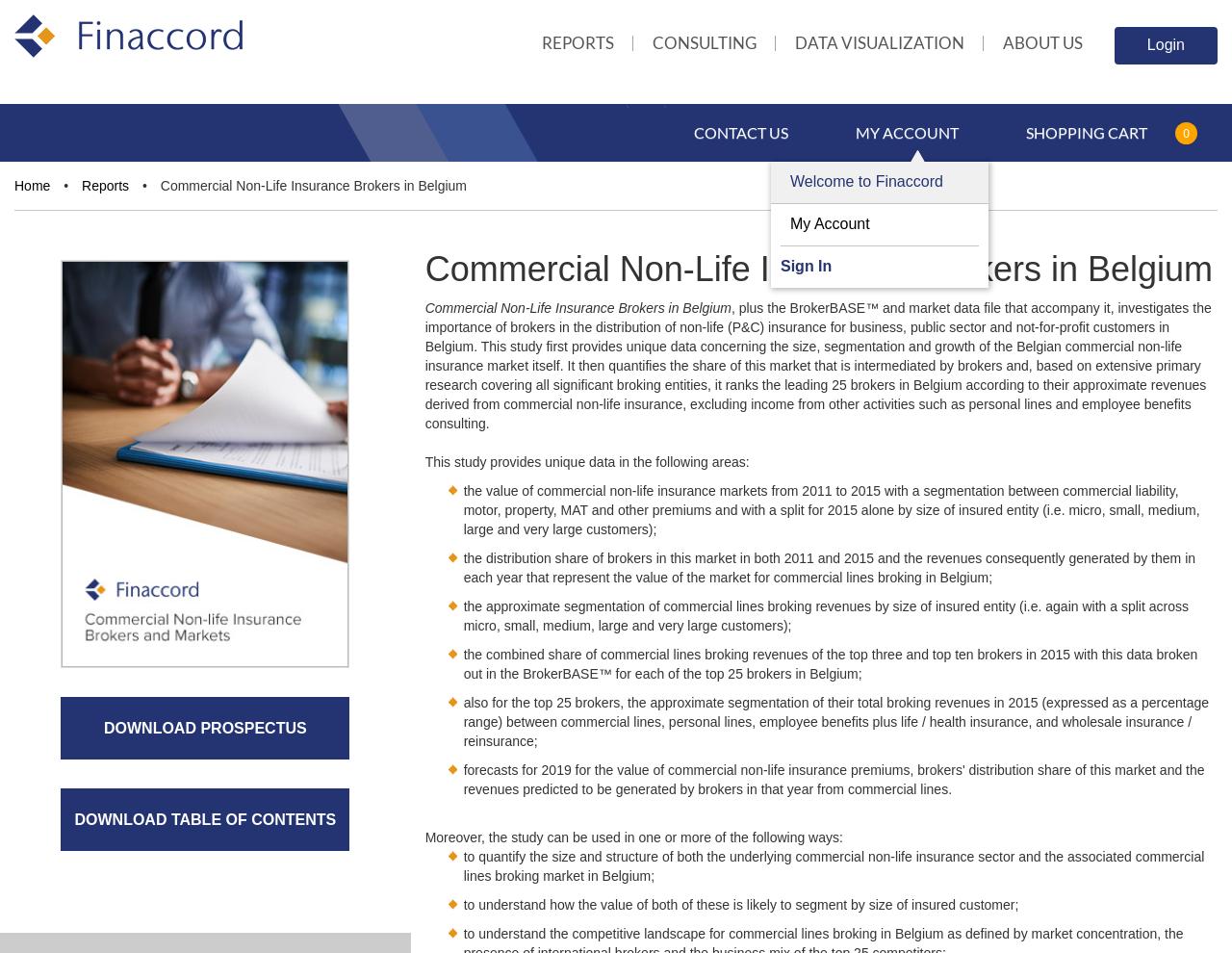Using the webpage screenshot, locate the HTML element that fits the following description and provide its bounding box: "DOWNLOAD TABLE OF CONTENTS".

[0.012, 0.828, 0.322, 0.893]